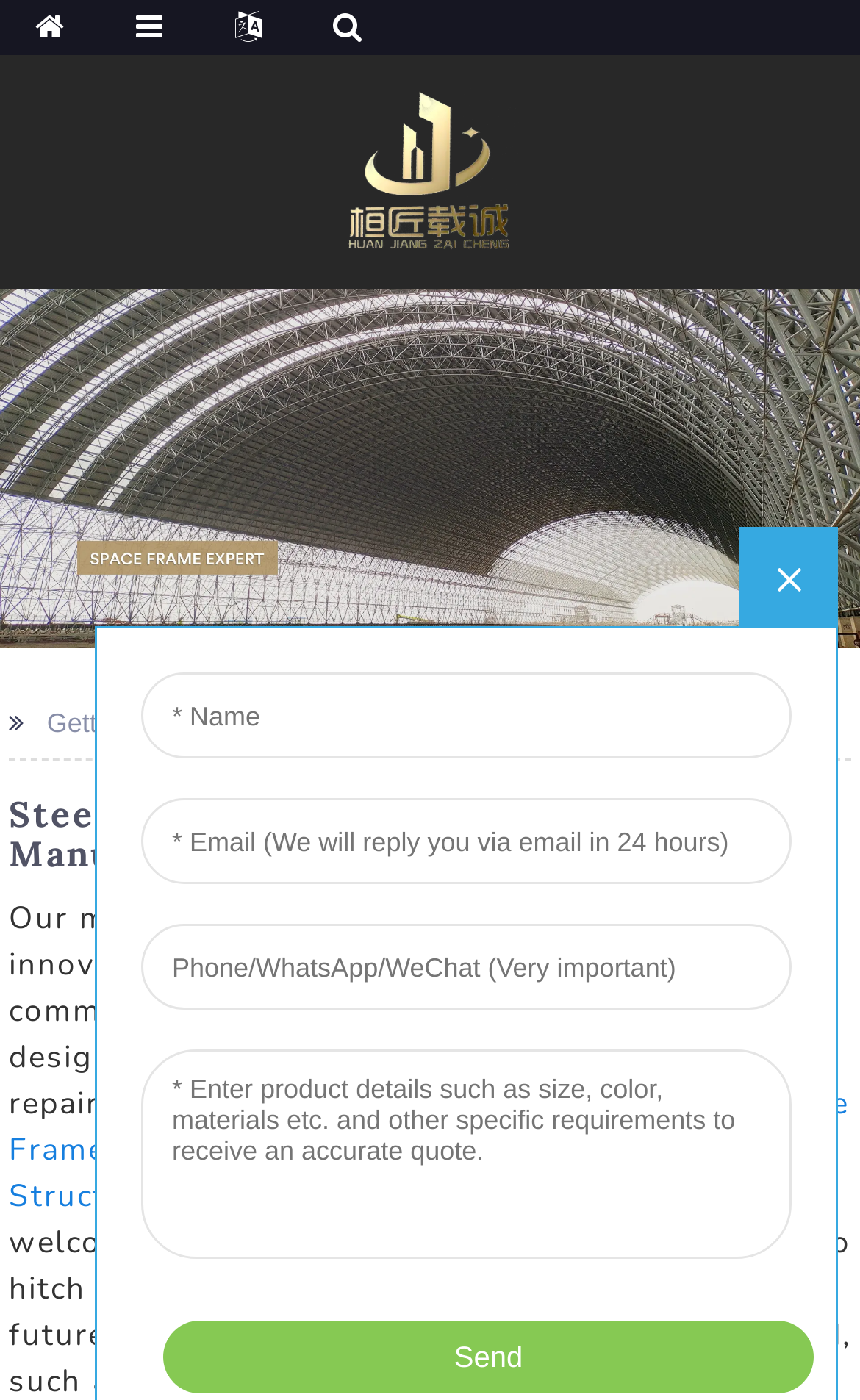Please identify the bounding box coordinates of the clickable element to fulfill the following instruction: "Click the logo". The coordinates should be four float numbers between 0 and 1, i.e., [left, top, right, bottom].

[0.373, 0.106, 0.627, 0.131]